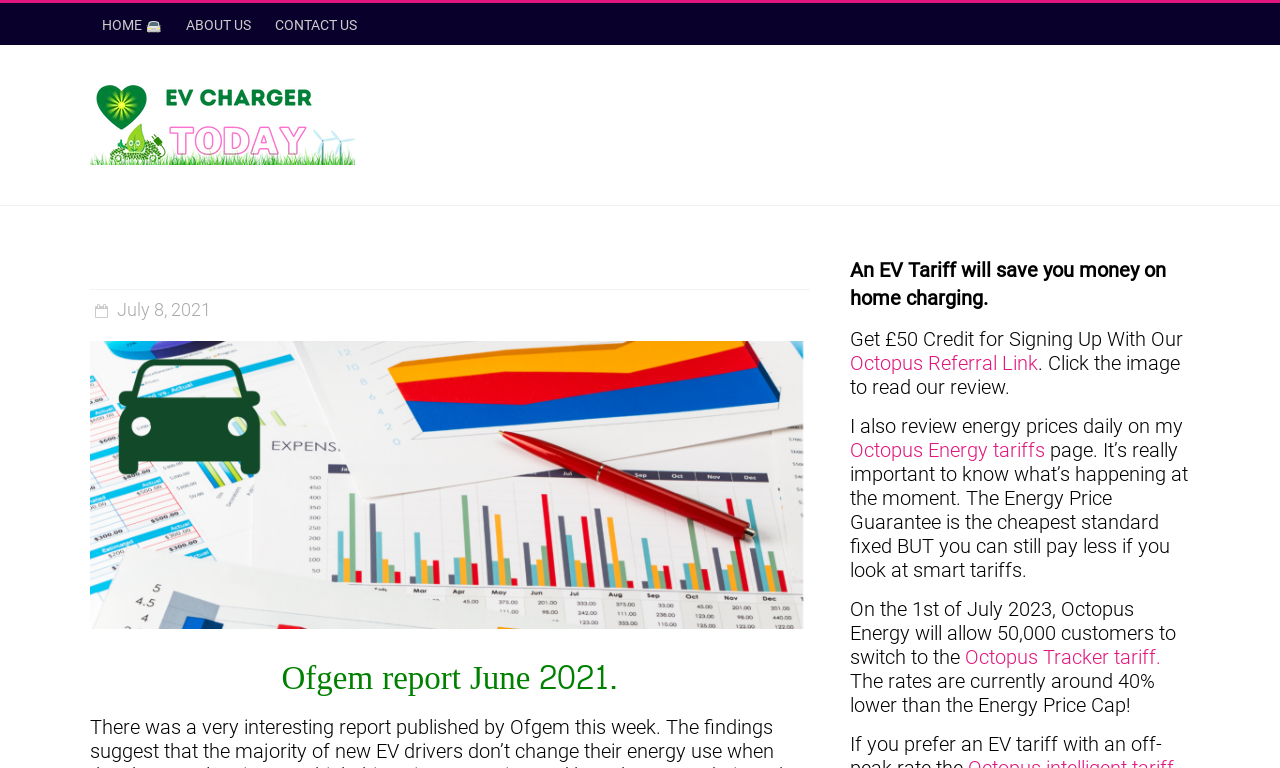Answer the following query with a single word or phrase:
What is the benefit of an EV Tariff?

Save money on home charging